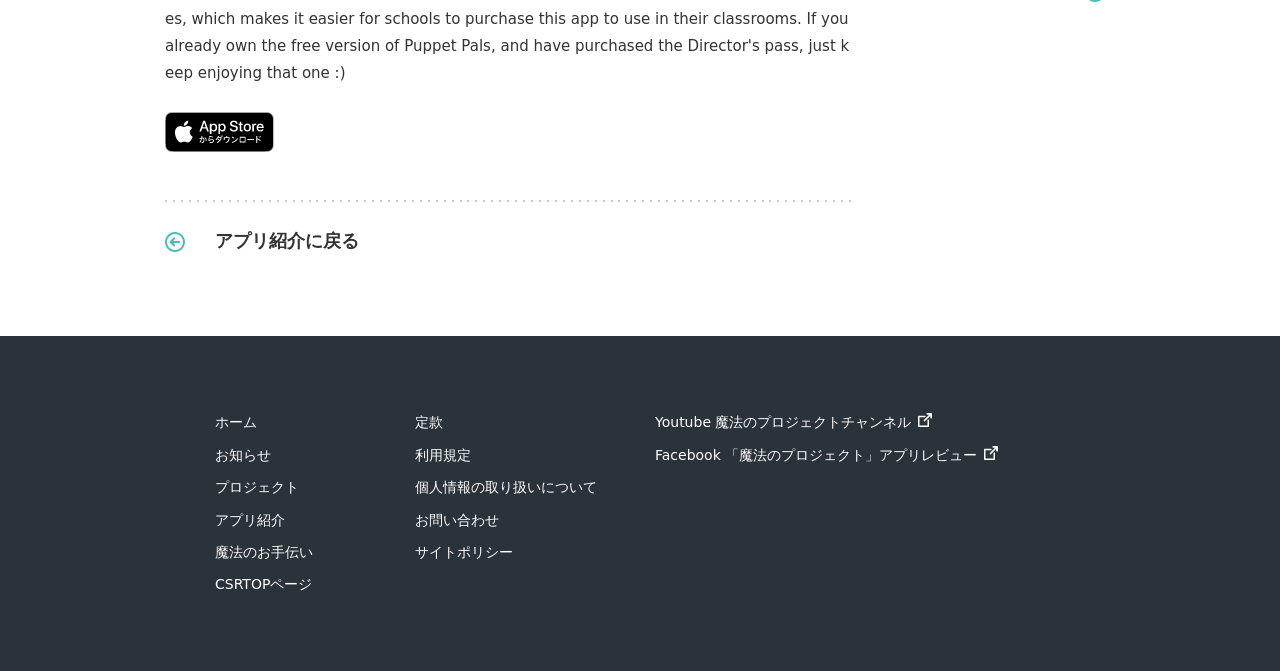Can you identify the bounding box coordinates of the clickable region needed to carry out this instruction: 'Watch Youtube magic project channel'? The coordinates should be four float numbers within the range of 0 to 1, stated as [left, top, right, bottom].

[0.512, 0.618, 0.728, 0.642]